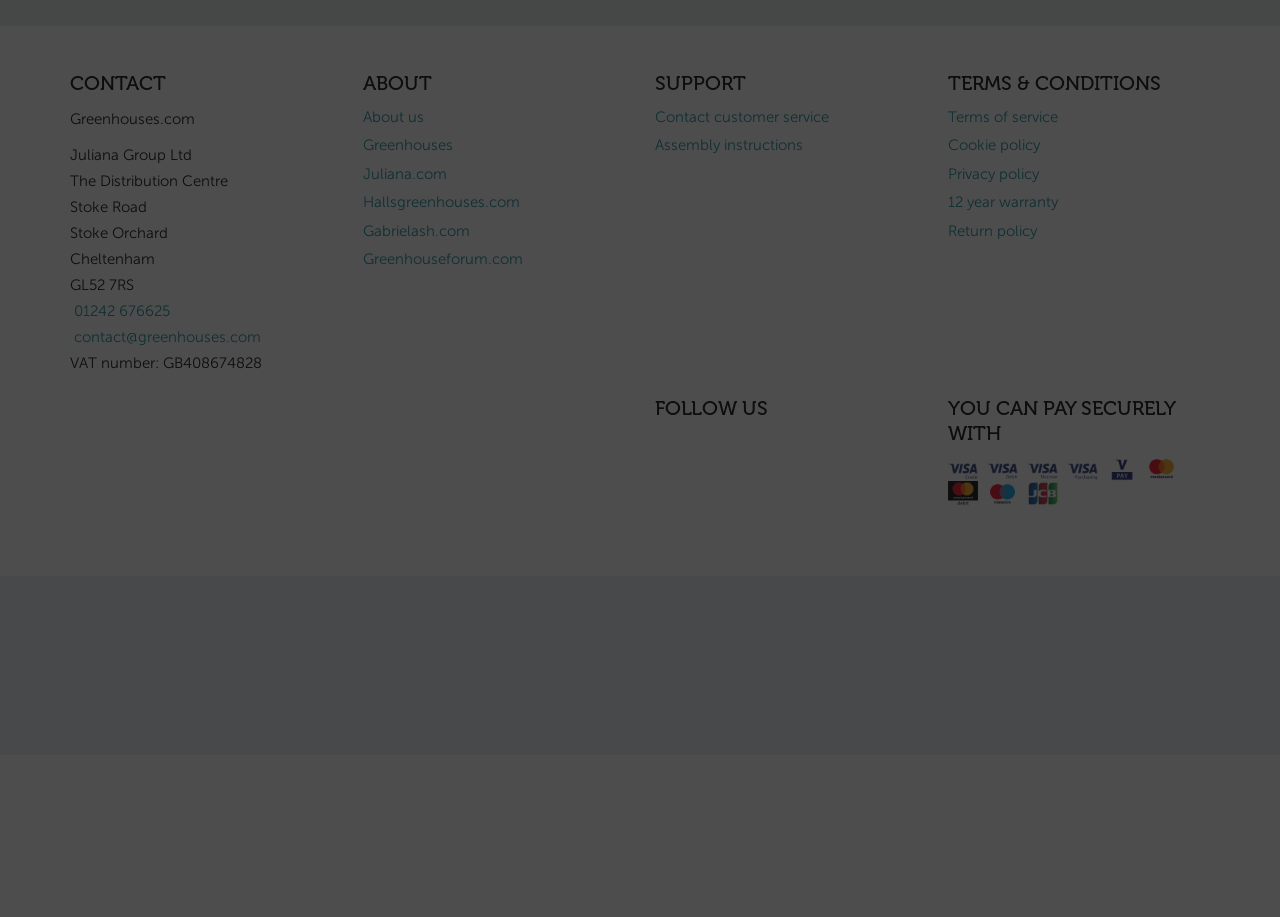Locate the bounding box coordinates of the clickable area needed to fulfill the instruction: "Click Terms of service".

[0.74, 0.118, 0.826, 0.136]